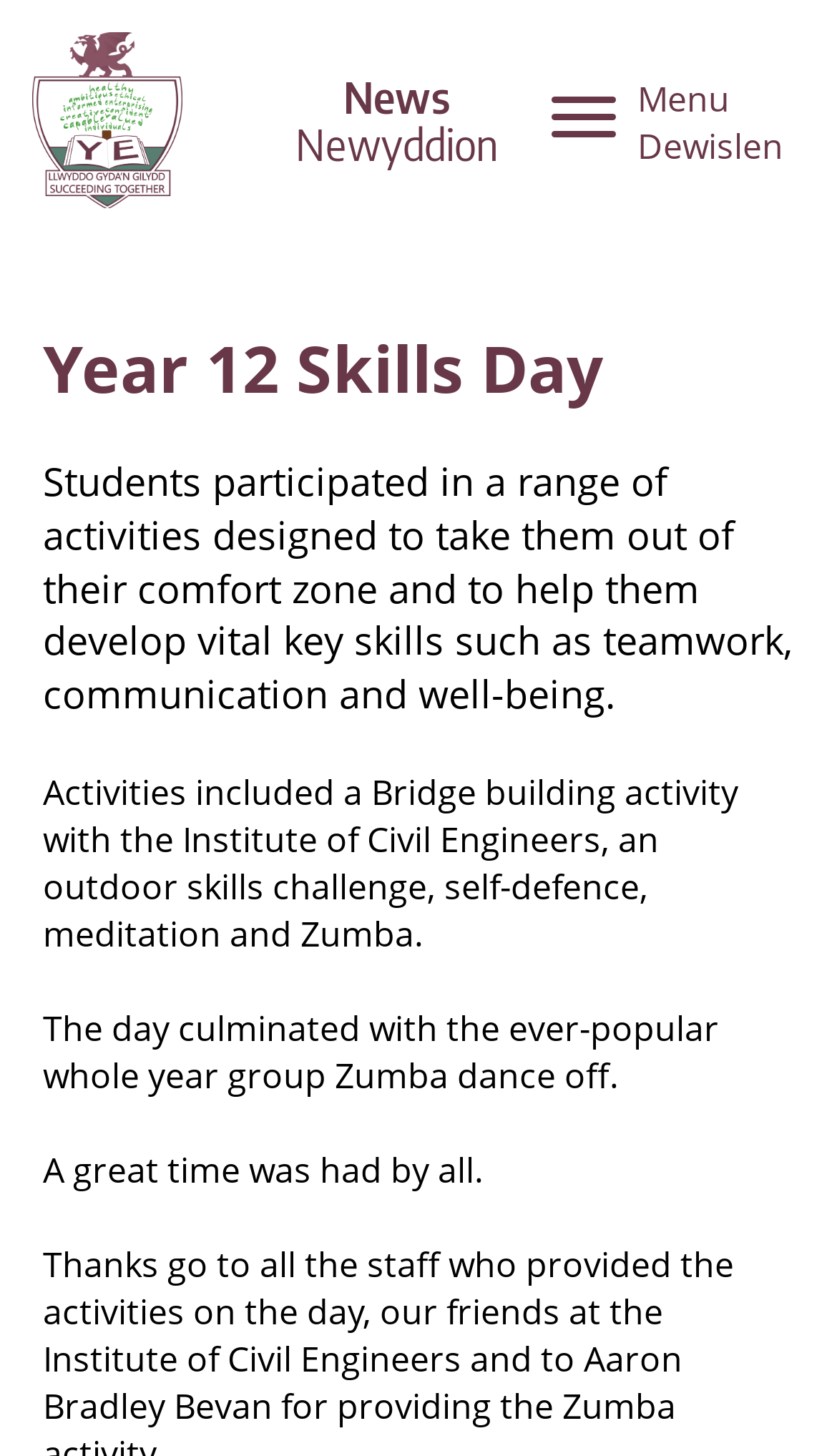What is the name of the school?
Using the visual information from the image, give a one-word or short-phrase answer.

Ysgol Eirias